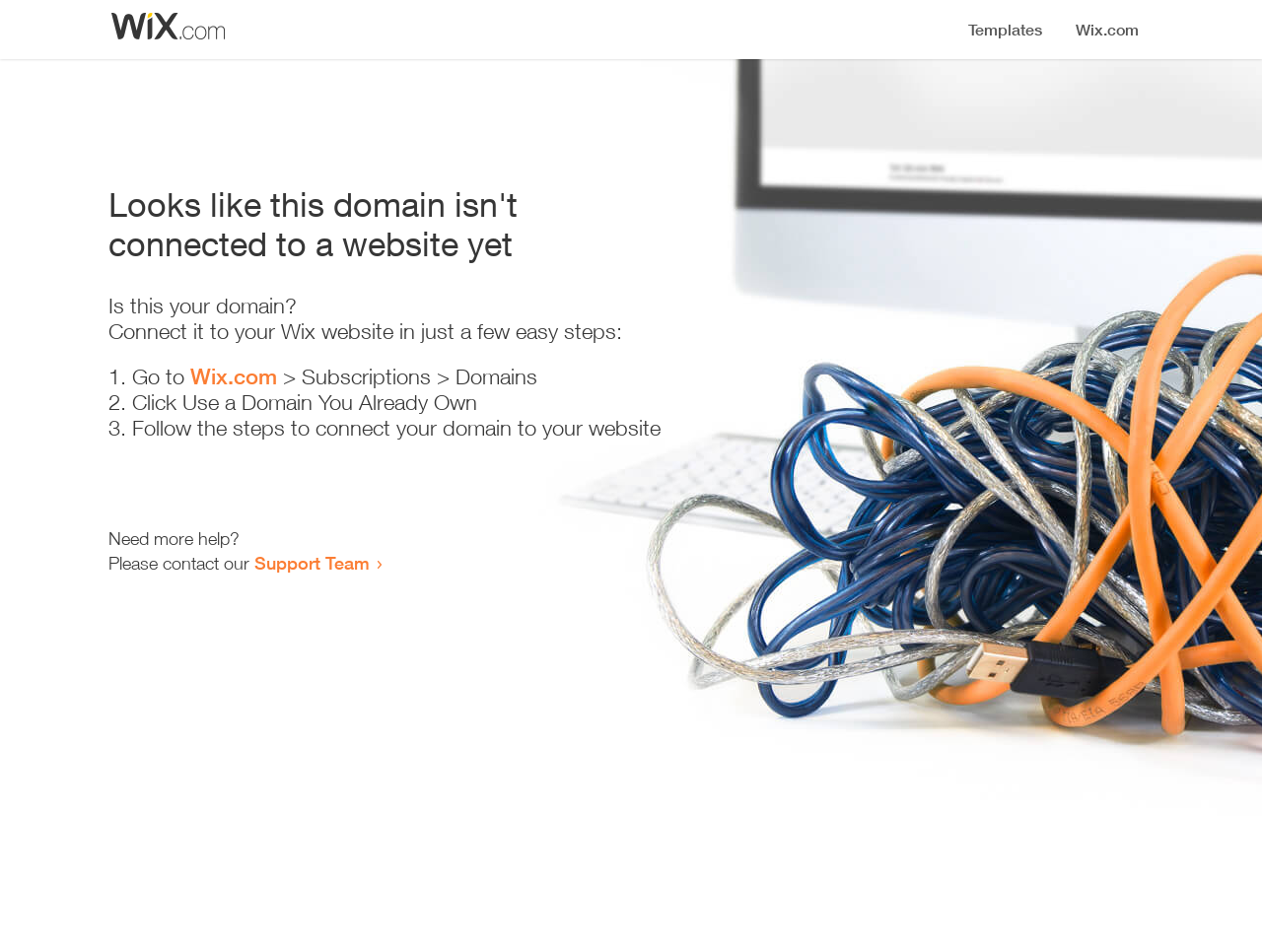What is the purpose of this webpage?
Please provide a comprehensive answer based on the information in the image.

The webpage appears to be a guide for users to connect their domain to a Wix website, providing step-by-step instructions and links to relevant resources.